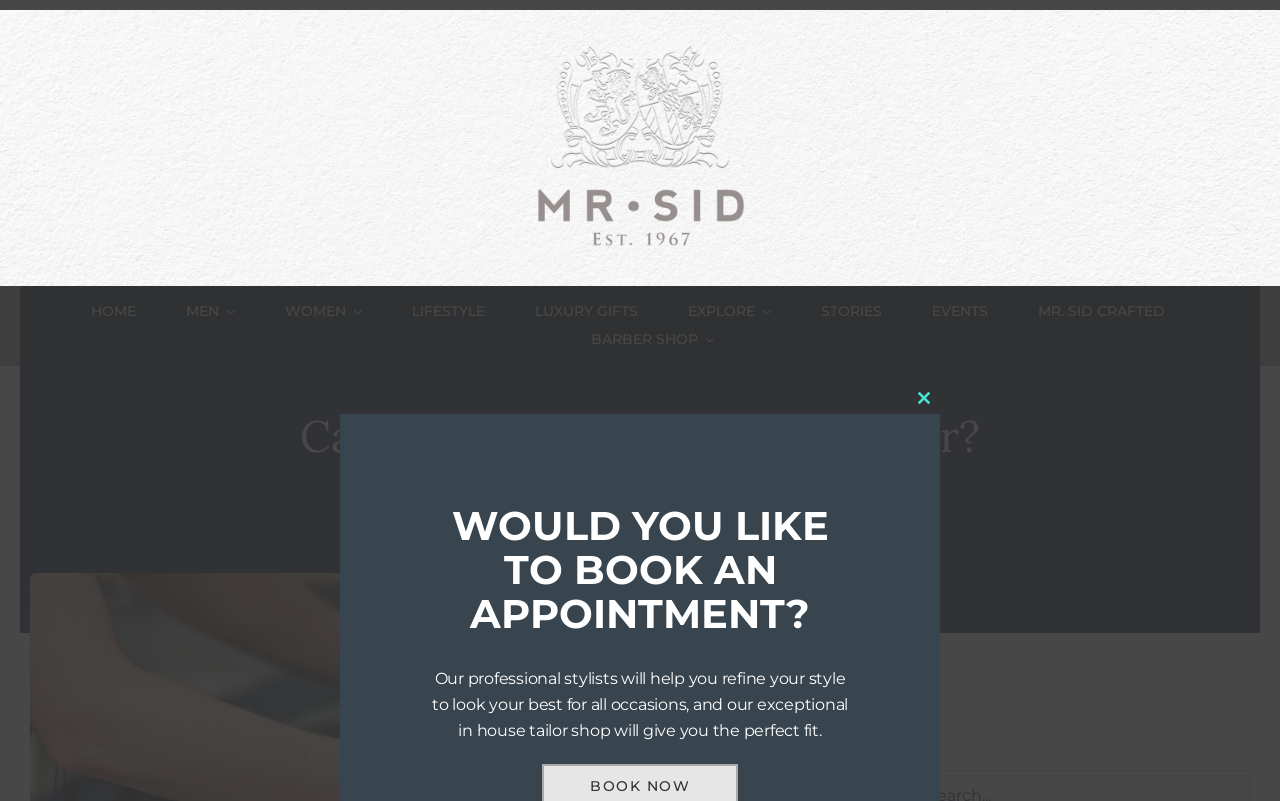Determine the bounding box coordinates of the clickable element to achieve the following action: 'Explore 'Alessandro Gherardi' brand'. Provide the coordinates as four float values between 0 and 1, formatted as [left, top, right, bottom].

[0.093, 0.62, 0.157, 0.677]